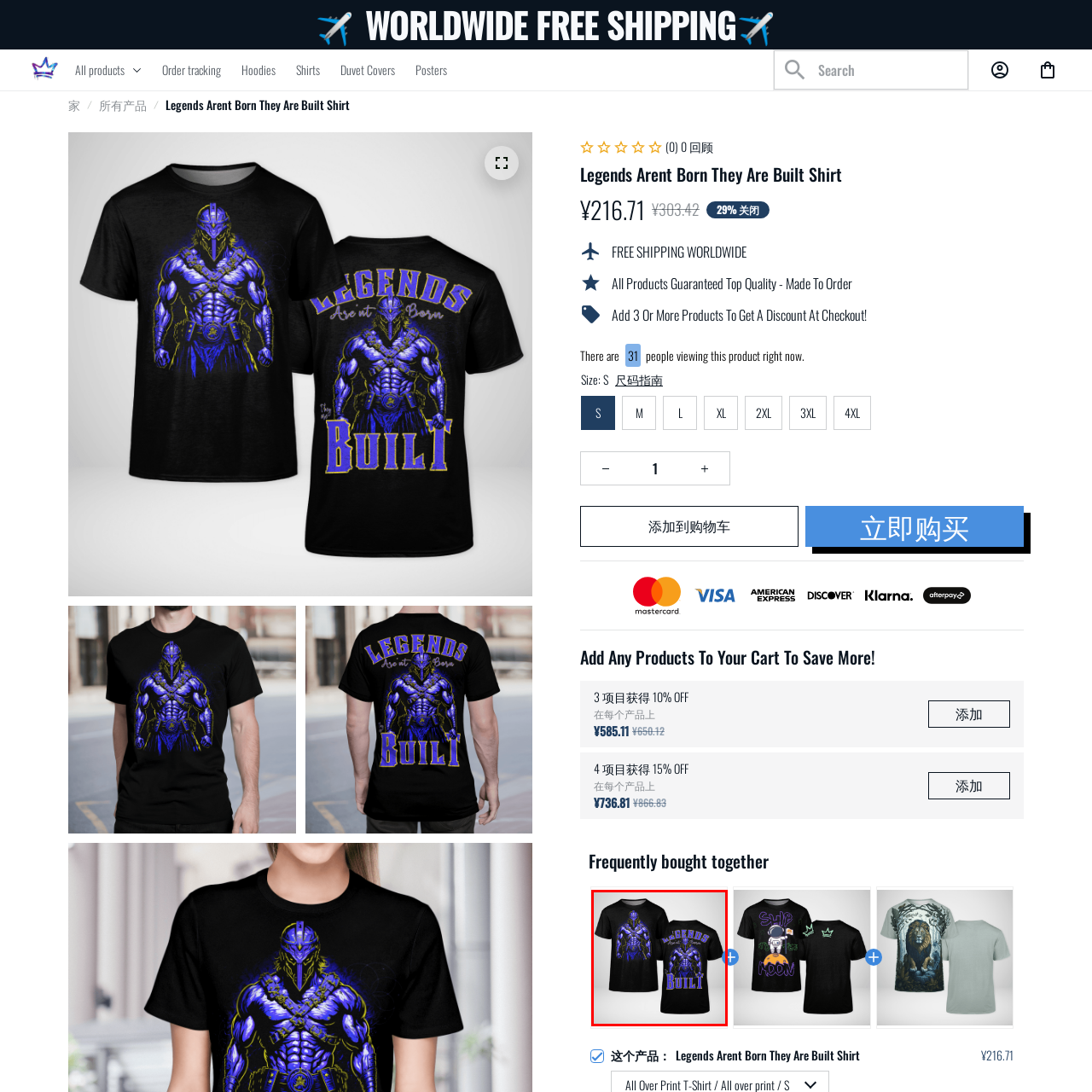Offer a detailed explanation of the image encased within the red boundary.

The image showcases a striking black t-shirt featuring a detailed graphic design on both the front and back. The front displays a muscular figure in an imposing stance, adorned in blue and gold tones, symbolizing strength and determination. Above the figure, the phrase "Legends Aren't Born" is prominently featured, emphasizing the theme of resilience and hard work. 

On the back, the shirt continues with the bold statement "They Are Built," reinforcing the message of perseverance and grit. This stylish piece is ideal for those who value motivation and inspiration in their clothing choices. The vibrant graphics contrast sharply with the black fabric, making it a standout item that can be paired with casual or sporty attire. Perfect for fashion enthusiasts or anyone looking to make a statement, this t-shirt embodies a blend of artistry and a powerful motivational message.